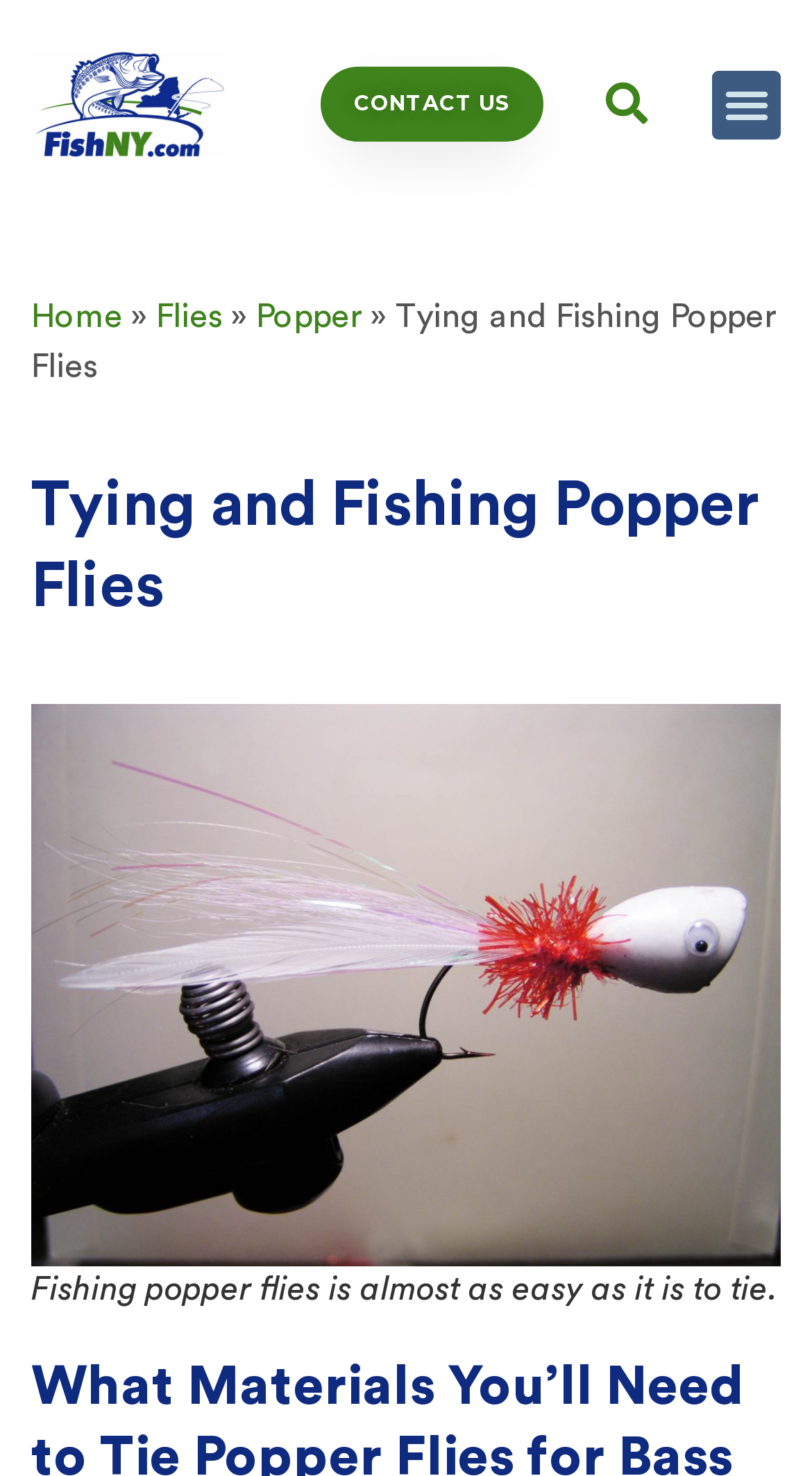Please determine the primary heading and provide its text.

Tying and Fishing Popper Flies